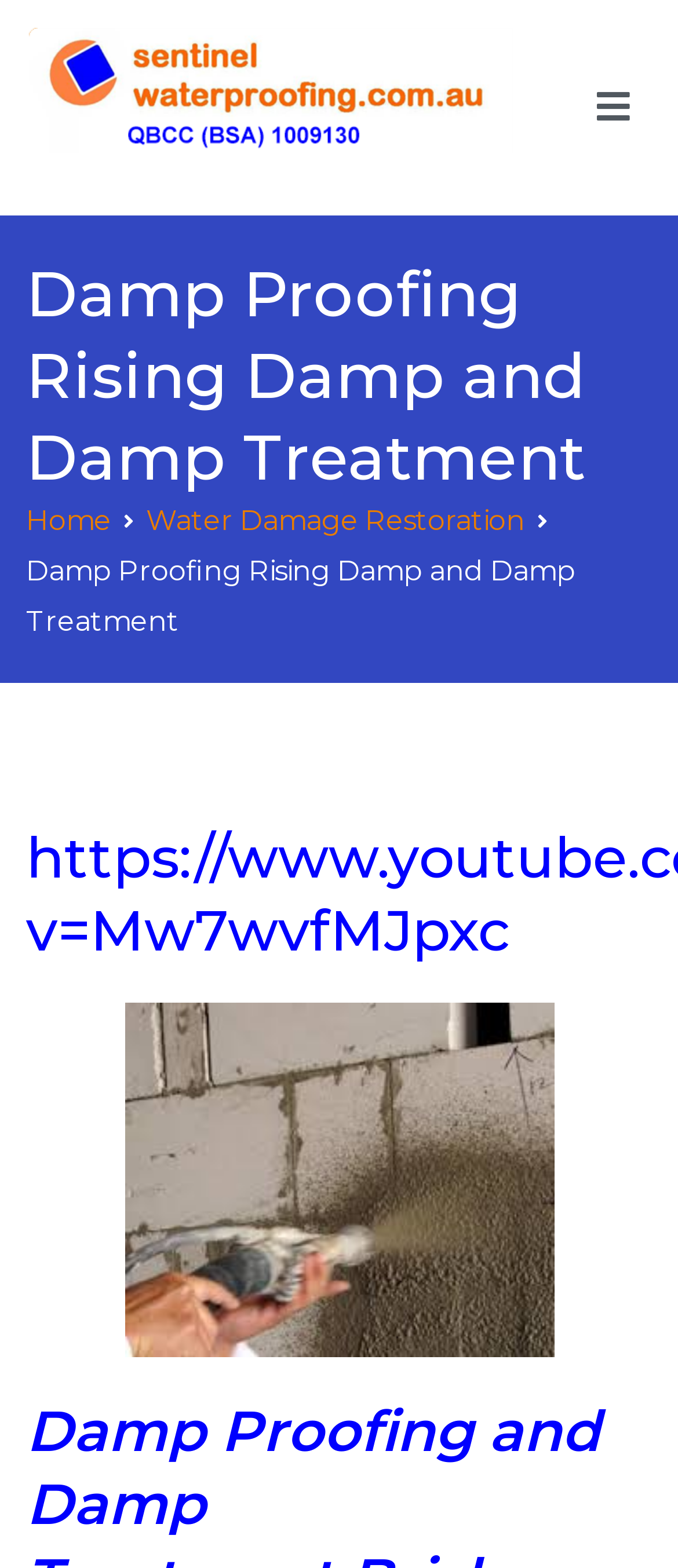Provide your answer in a single word or phrase: 
What is the name of the company?

Brisbane Waterproofing